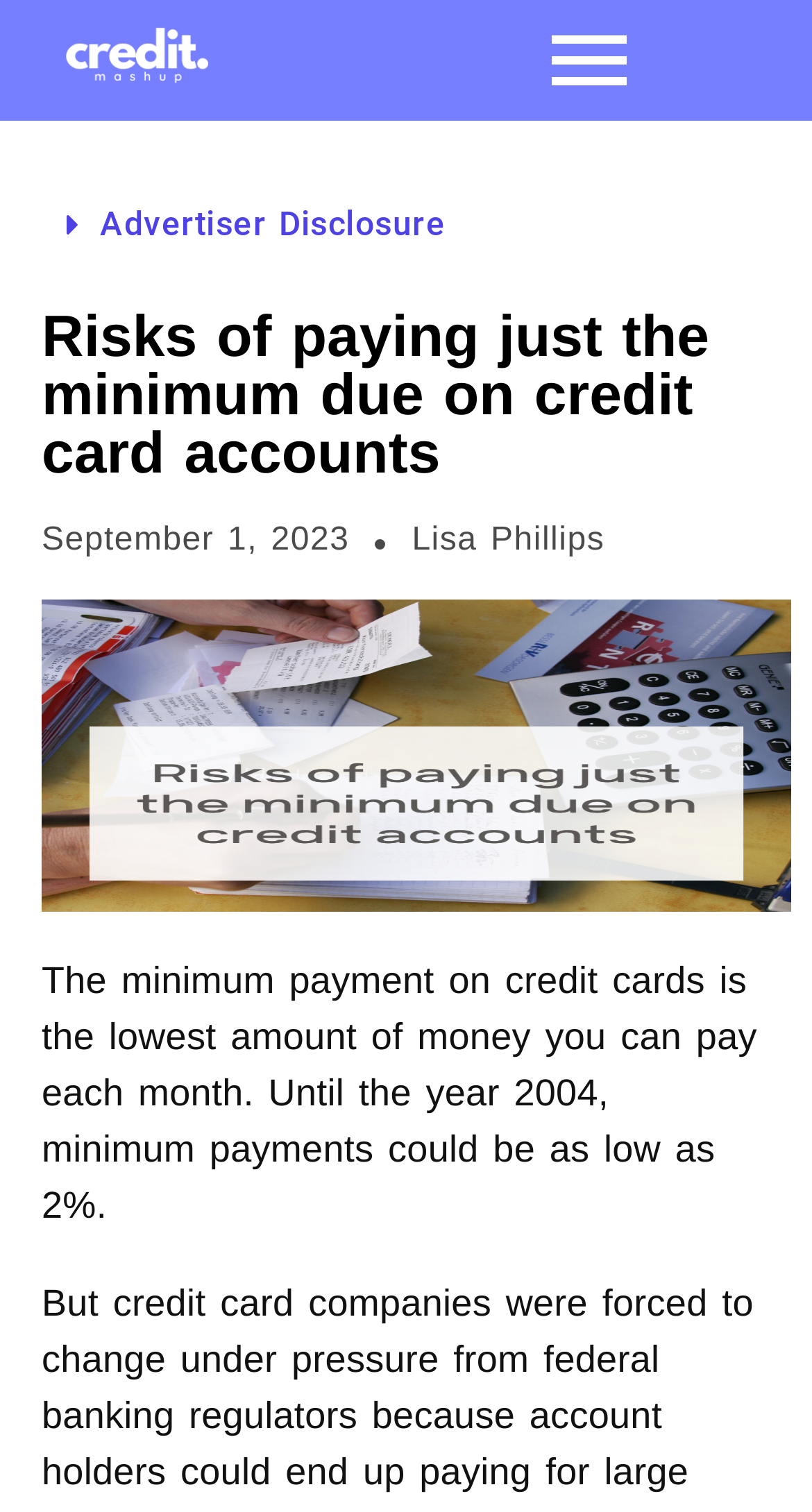Can you find the bounding box coordinates for the UI element given this description: "September 1, 2023"? Provide the coordinates as four float numbers between 0 and 1: [left, top, right, bottom].

[0.051, 0.347, 0.43, 0.369]